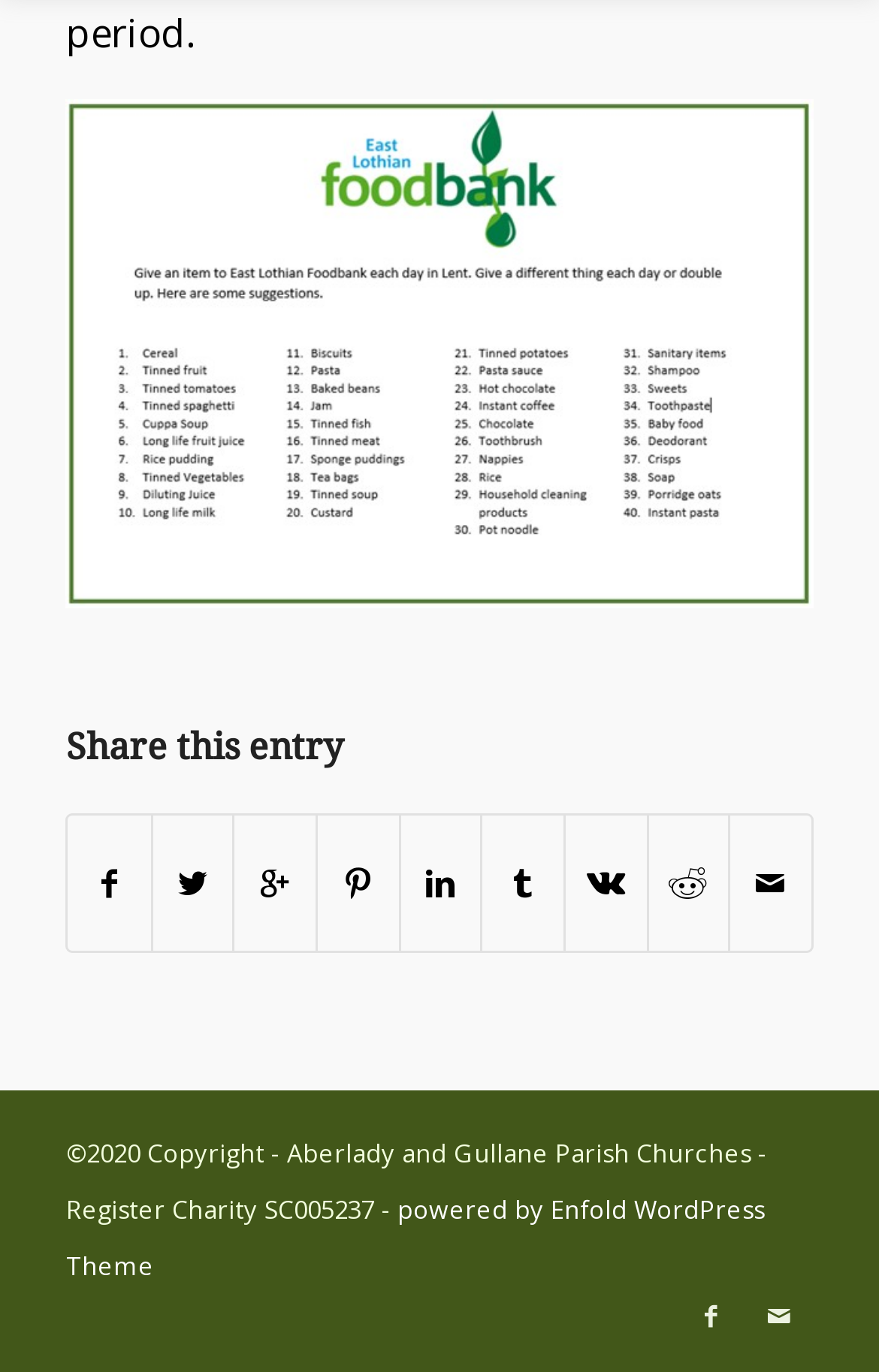Determine the bounding box coordinates of the UI element described by: "powered by Enfold WordPress Theme".

[0.075, 0.869, 0.87, 0.934]